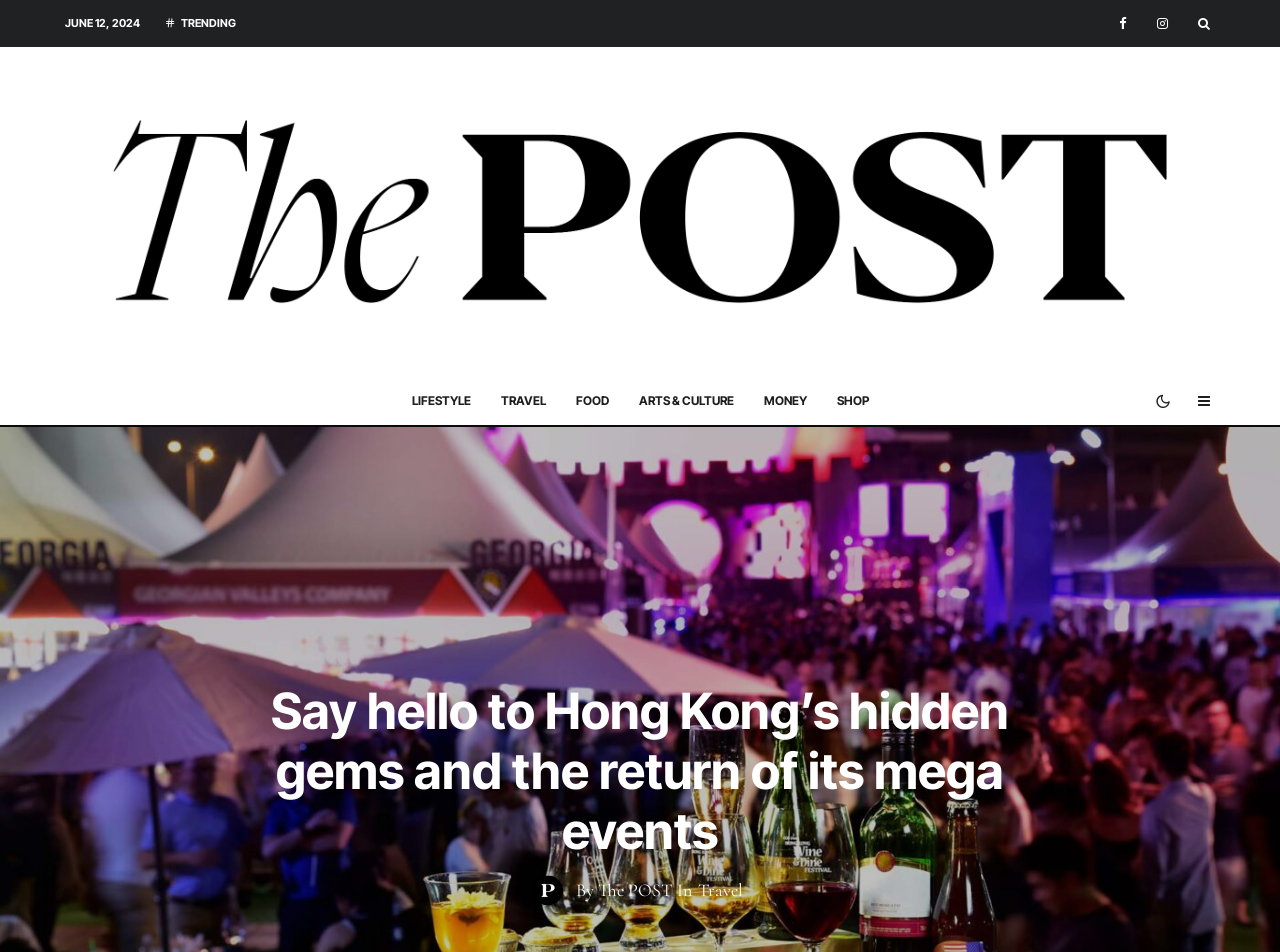Can you identify the bounding box coordinates of the clickable region needed to carry out this instruction: 'Explore TRAVEL section'? The coordinates should be four float numbers within the range of 0 to 1, stated as [left, top, right, bottom].

[0.379, 0.396, 0.438, 0.446]